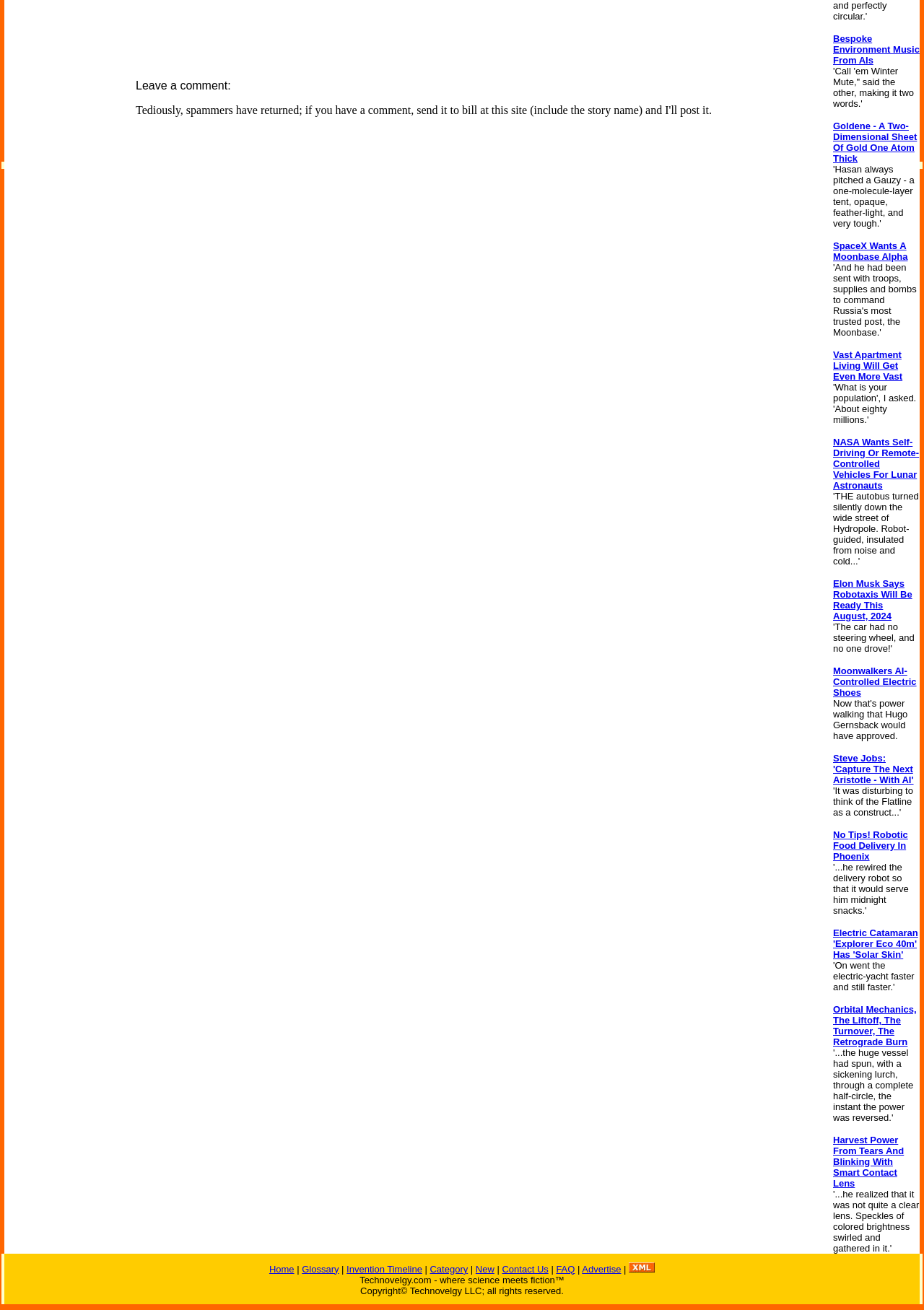Predict the bounding box coordinates of the UI element that matches this description: "Moonwalkers AI-Controlled Electric Shoes". The coordinates should be in the format [left, top, right, bottom] with each value between 0 and 1.

[0.902, 0.507, 0.992, 0.533]